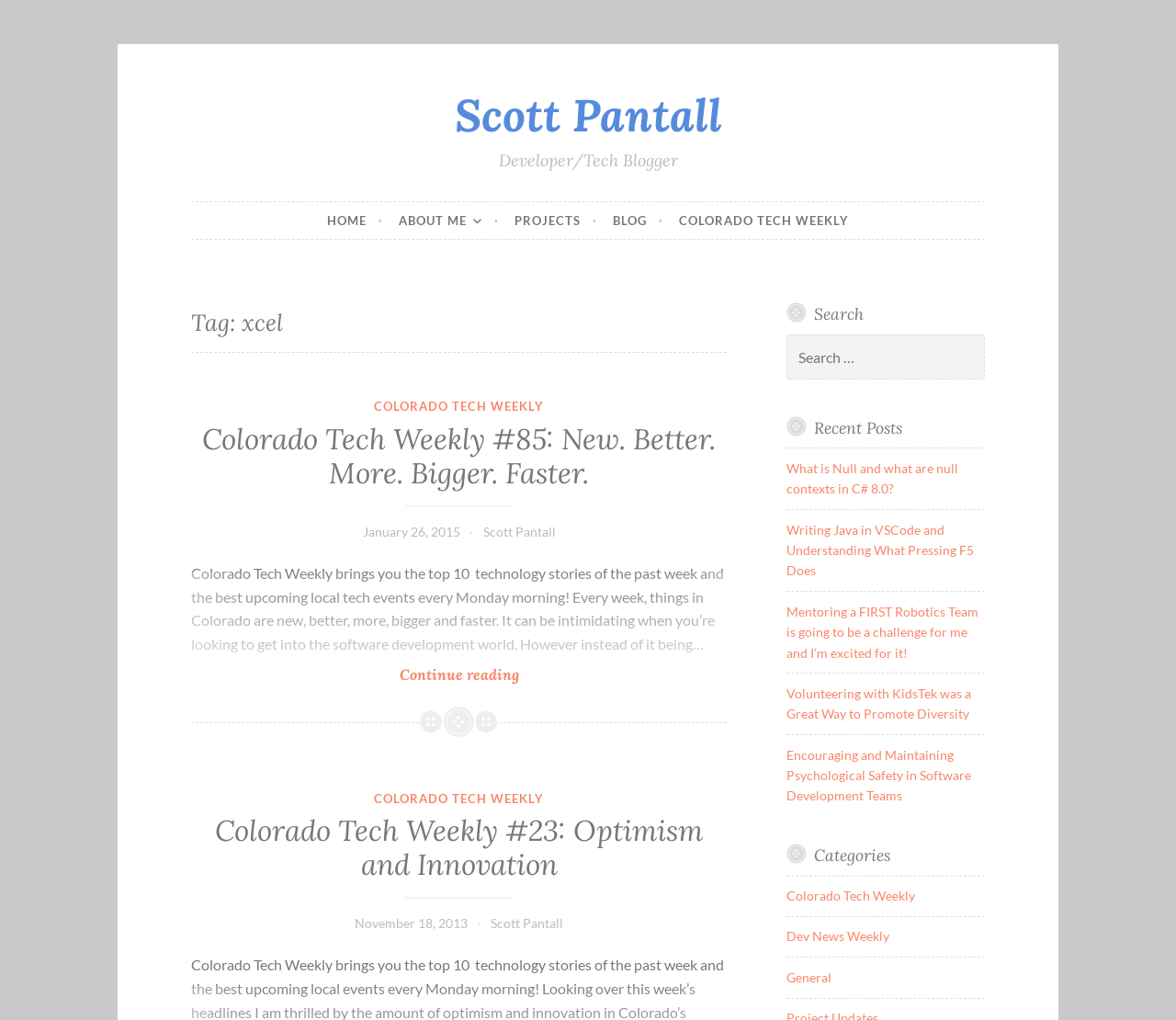Using the element description: "Blog", determine the bounding box coordinates. The coordinates should be in the format [left, top, right, bottom], with values between 0 and 1.

[0.521, 0.198, 0.564, 0.234]